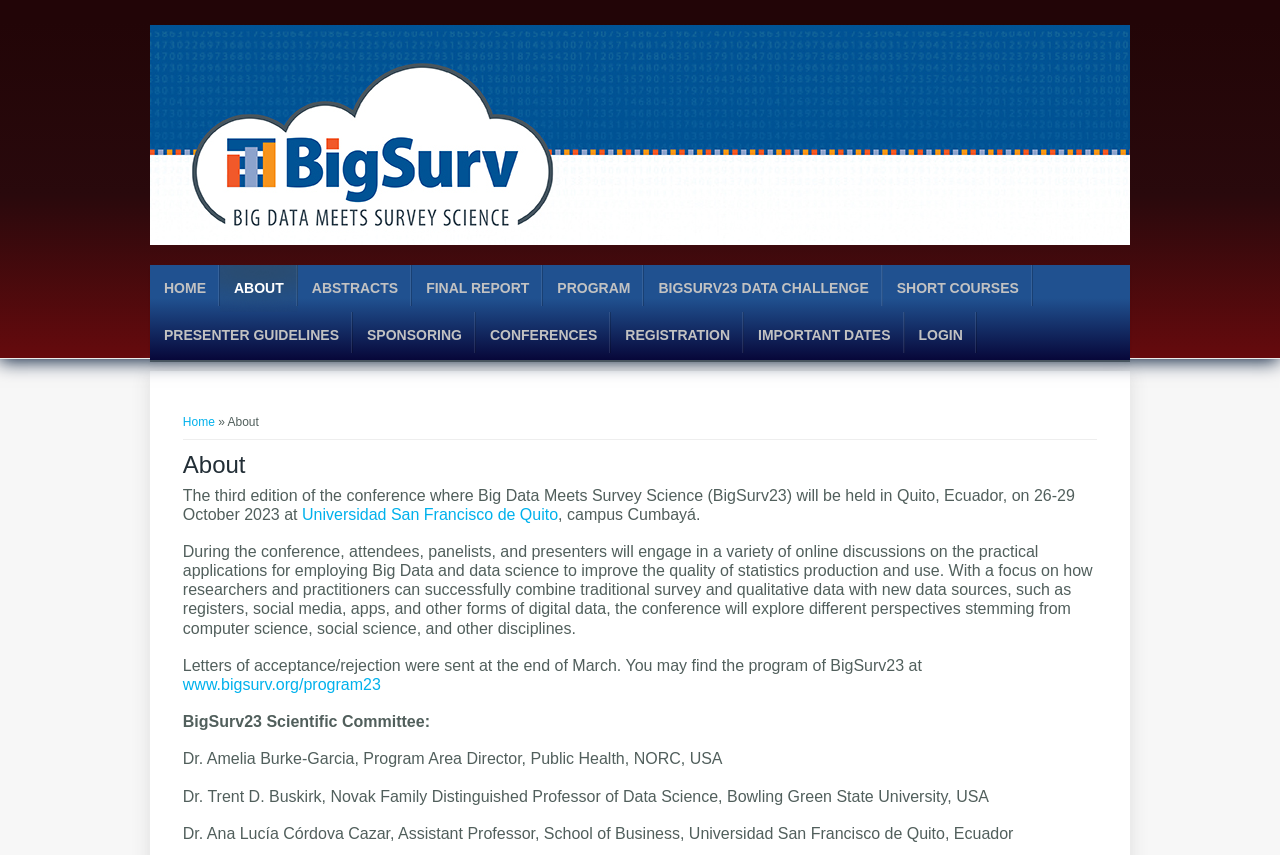Answer the question using only one word or a concise phrase: Who is the Program Area Director of Public Health at NORC, USA?

Dr. Amelia Burke-Garcia